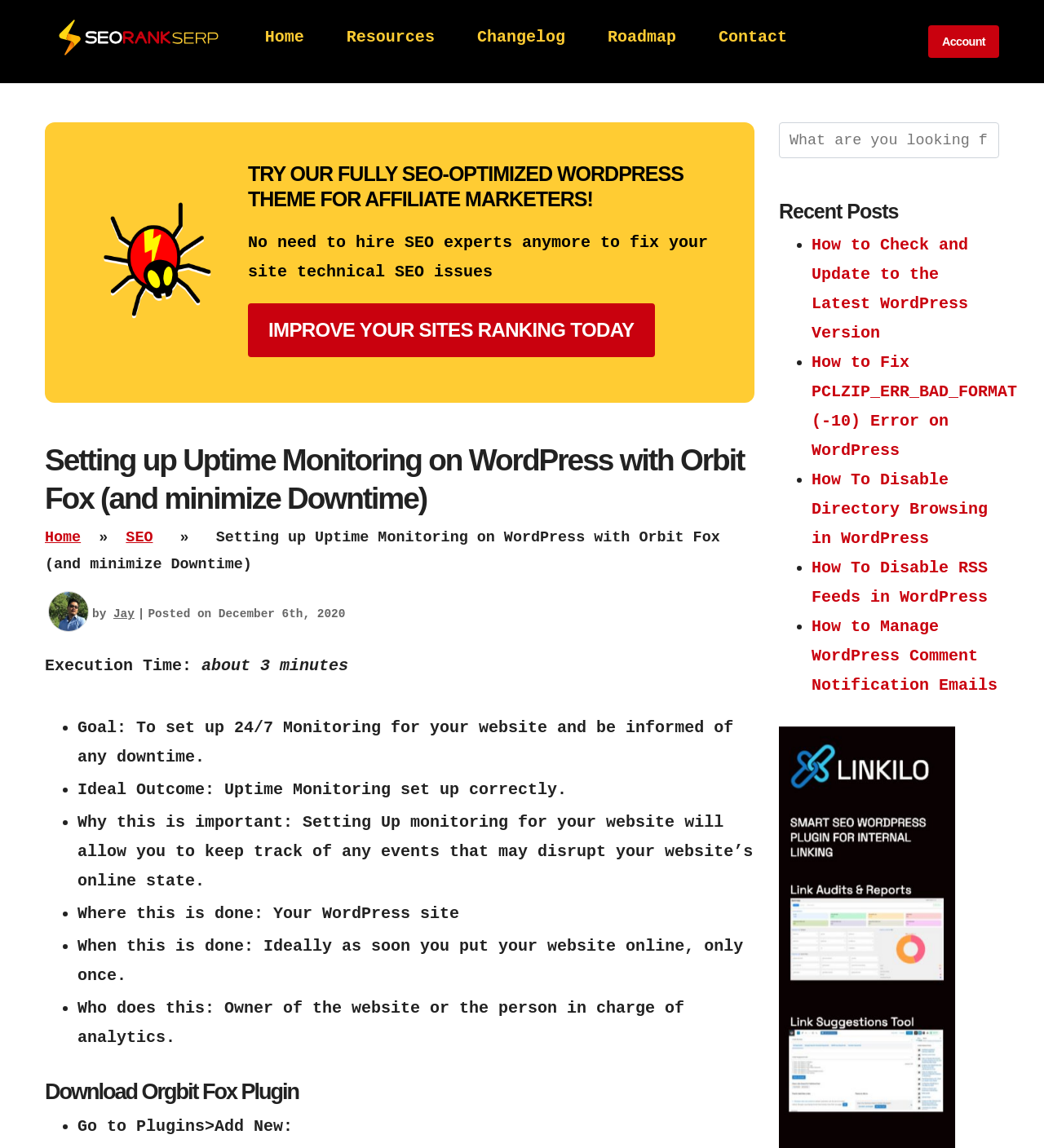Refer to the element description Jay and identify the corresponding bounding box in the screenshot. Format the coordinates as (top-left x, top-left y, bottom-right x, bottom-right y) with values in the range of 0 to 1.

[0.109, 0.528, 0.129, 0.543]